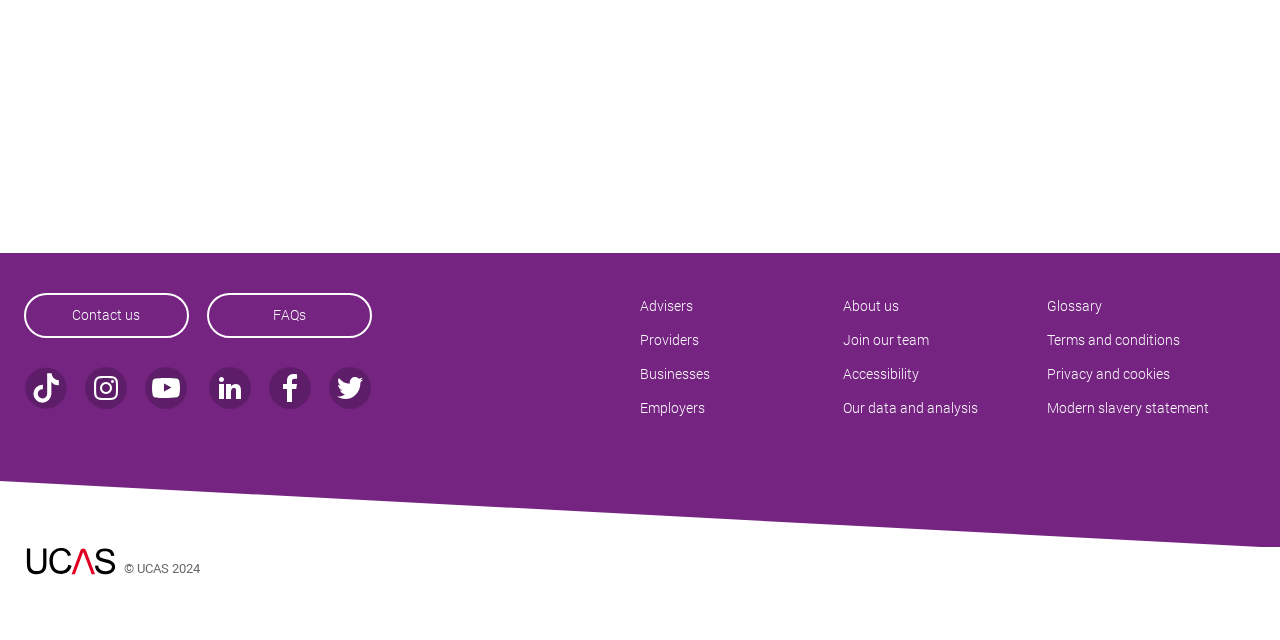From the element description: "About", extract the bounding box coordinates of the UI element. The coordinates should be expressed as four float numbers between 0 and 1, in the order [left, top, right, bottom].

None